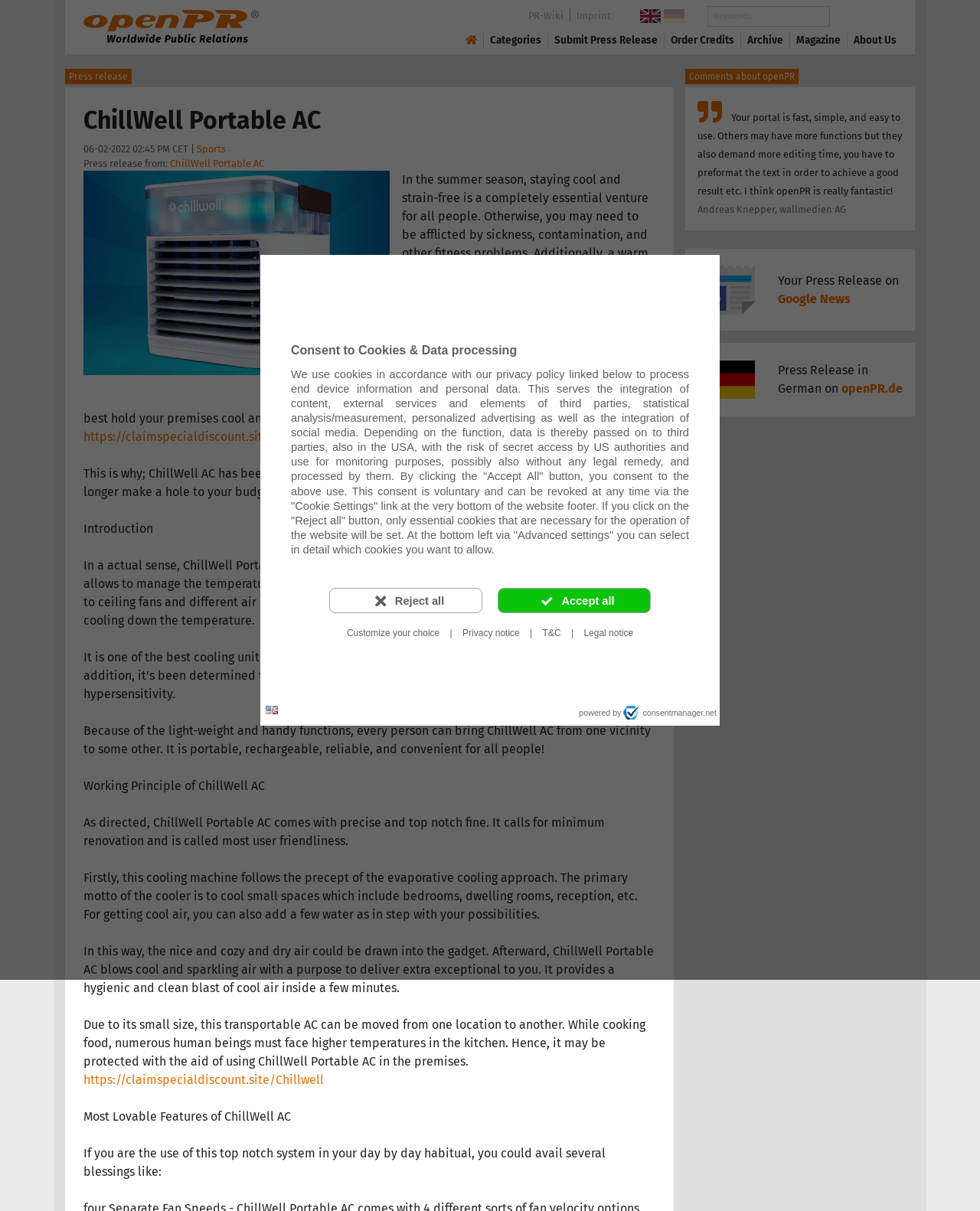Can you find and generate the webpage's heading?

ChillWell Portable AC